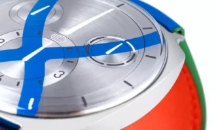Provide a comprehensive description of the image.

This image features a close-up view of the innovative Ressence TYPE 1² watch, a unique timepiece set to be auctioned at the Only Watch 2023 charity event. The watch showcases a striking design with a polished silver dial adorned with bold blue accents forming an X shape across its surface. The dial’s subtle complications and unique time display are complemented by a colorful case, which features a vibrant mix of red and green. This distinctive approach to horology not only highlights the craftsmanship of the watch but also embodies the spirit of creativity and design at this prestigious charity auction aimed at supporting research for Duchenne Muscular Dystrophy.